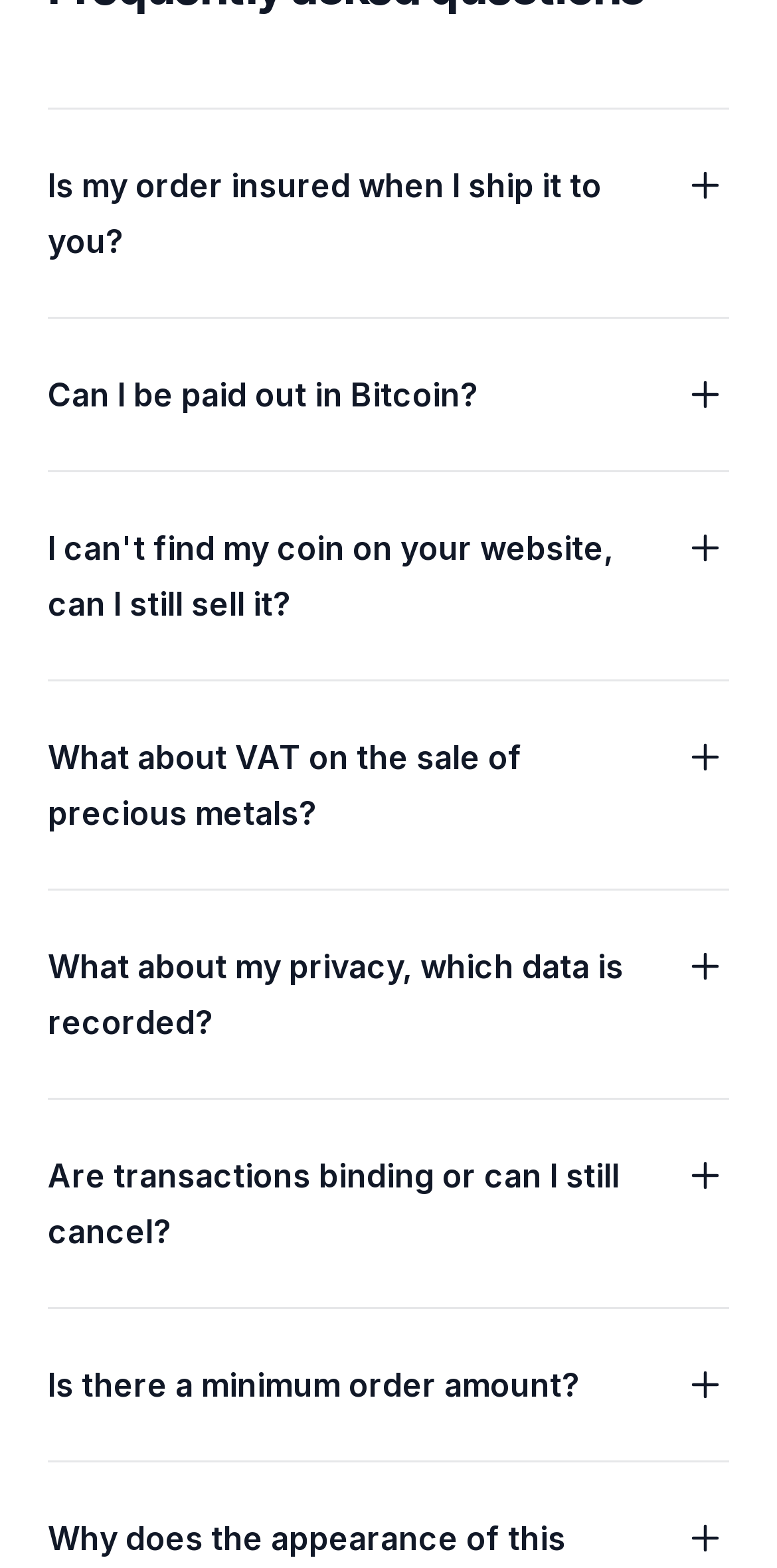Respond with a single word or phrase for the following question: 
Is VAT discussed on this webpage?

Yes